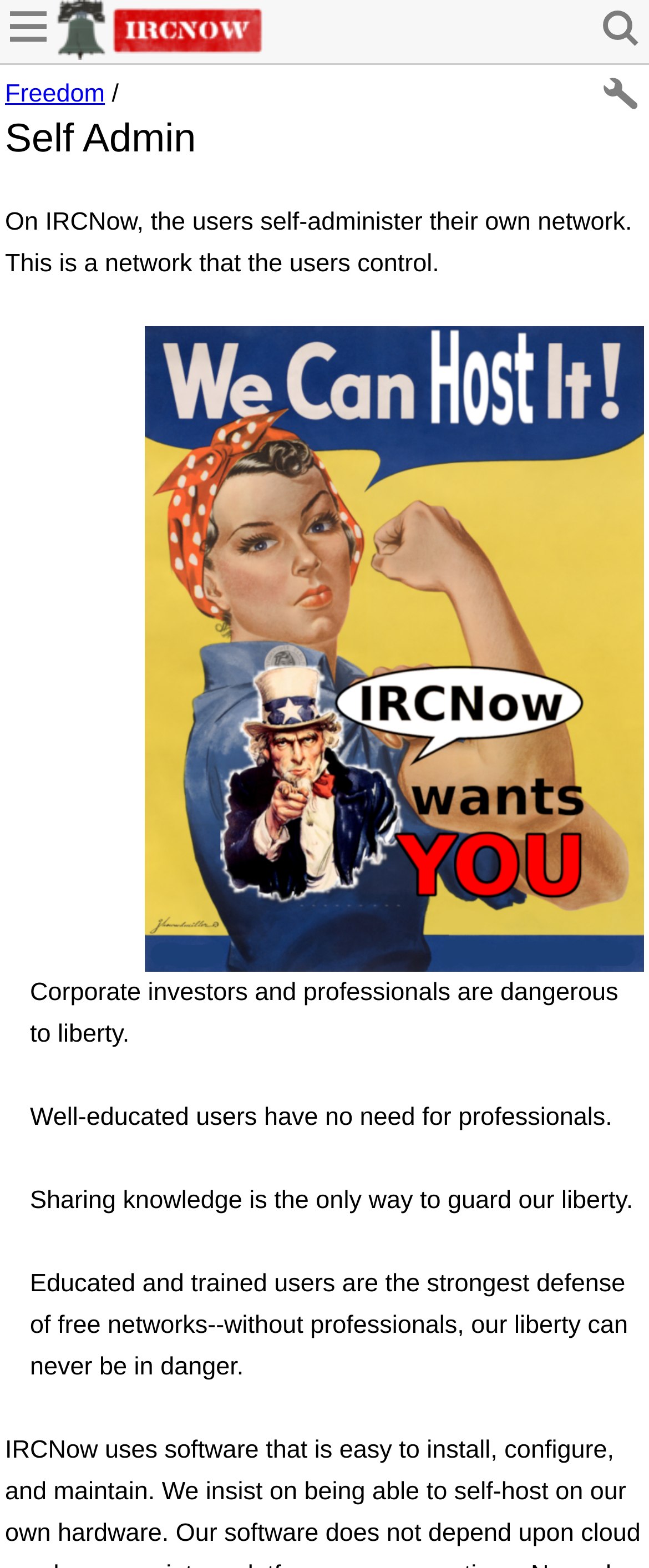Give a one-word or one-phrase response to the question: 
What is the importance of sharing knowledge?

To guard liberty